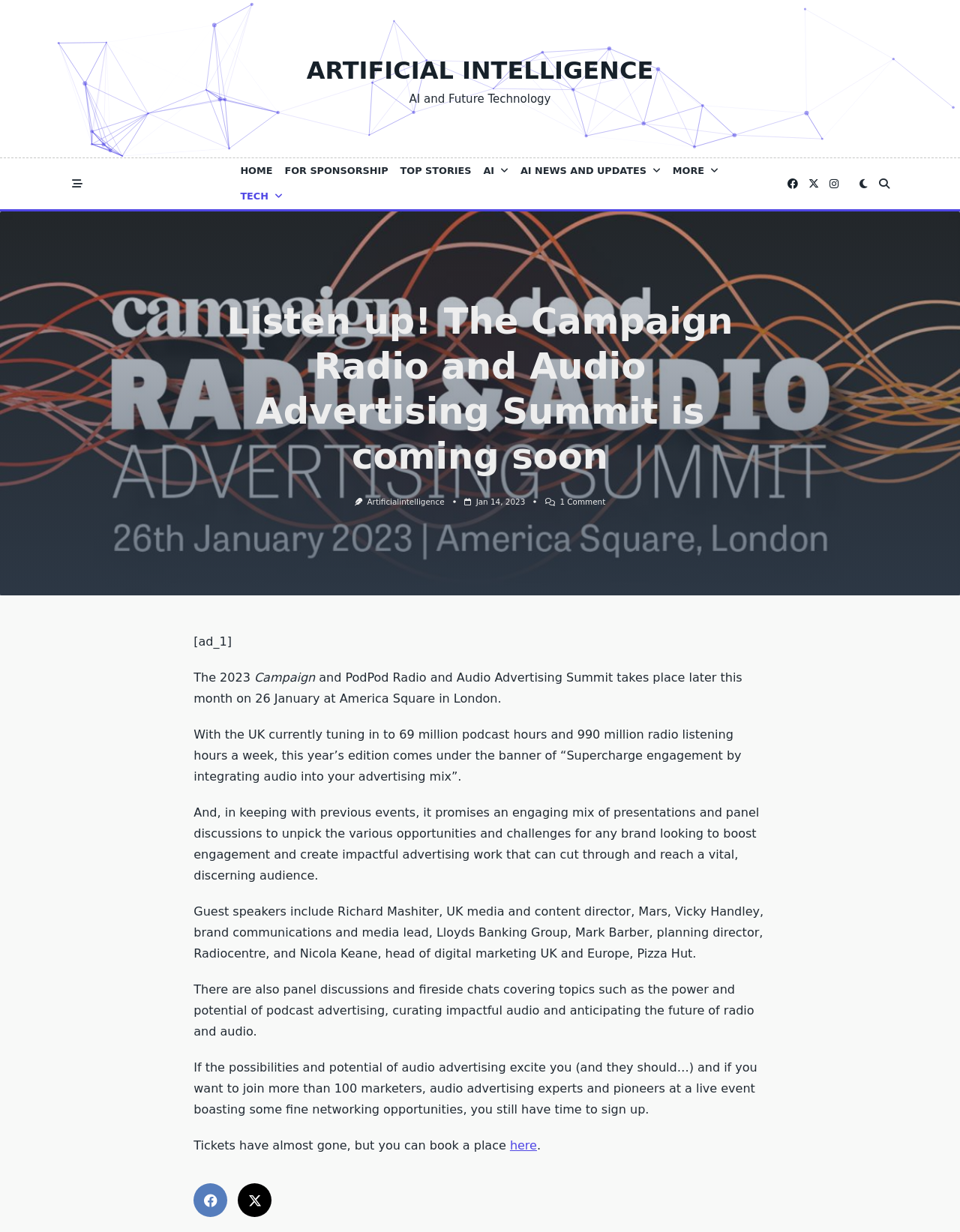Please specify the bounding box coordinates for the clickable region that will help you carry out the instruction: "Click on the 'HOME' link".

[0.244, 0.128, 0.29, 0.149]